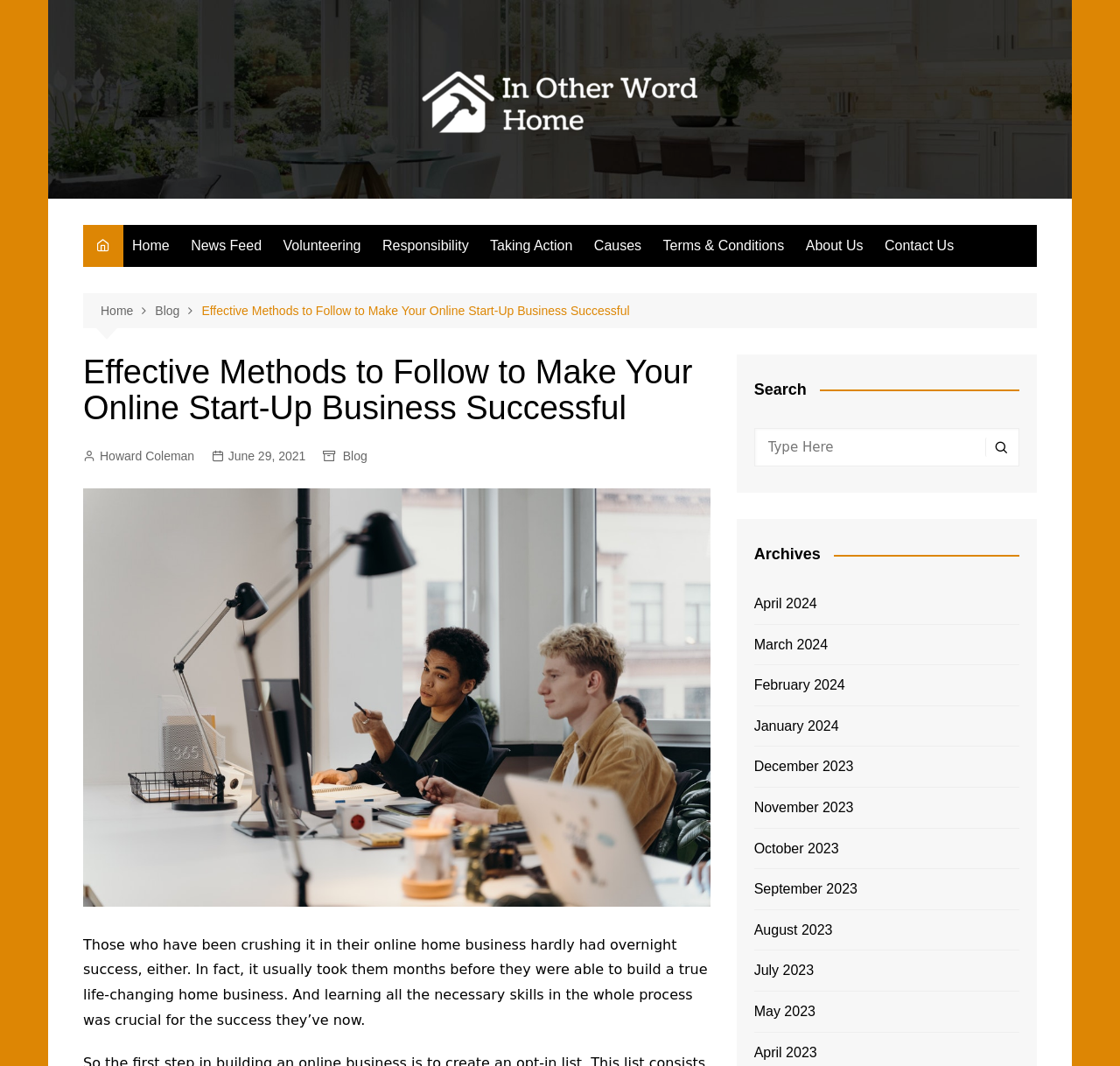Provide the bounding box coordinates for the area that should be clicked to complete the instruction: "search for something".

[0.673, 0.401, 0.91, 0.437]